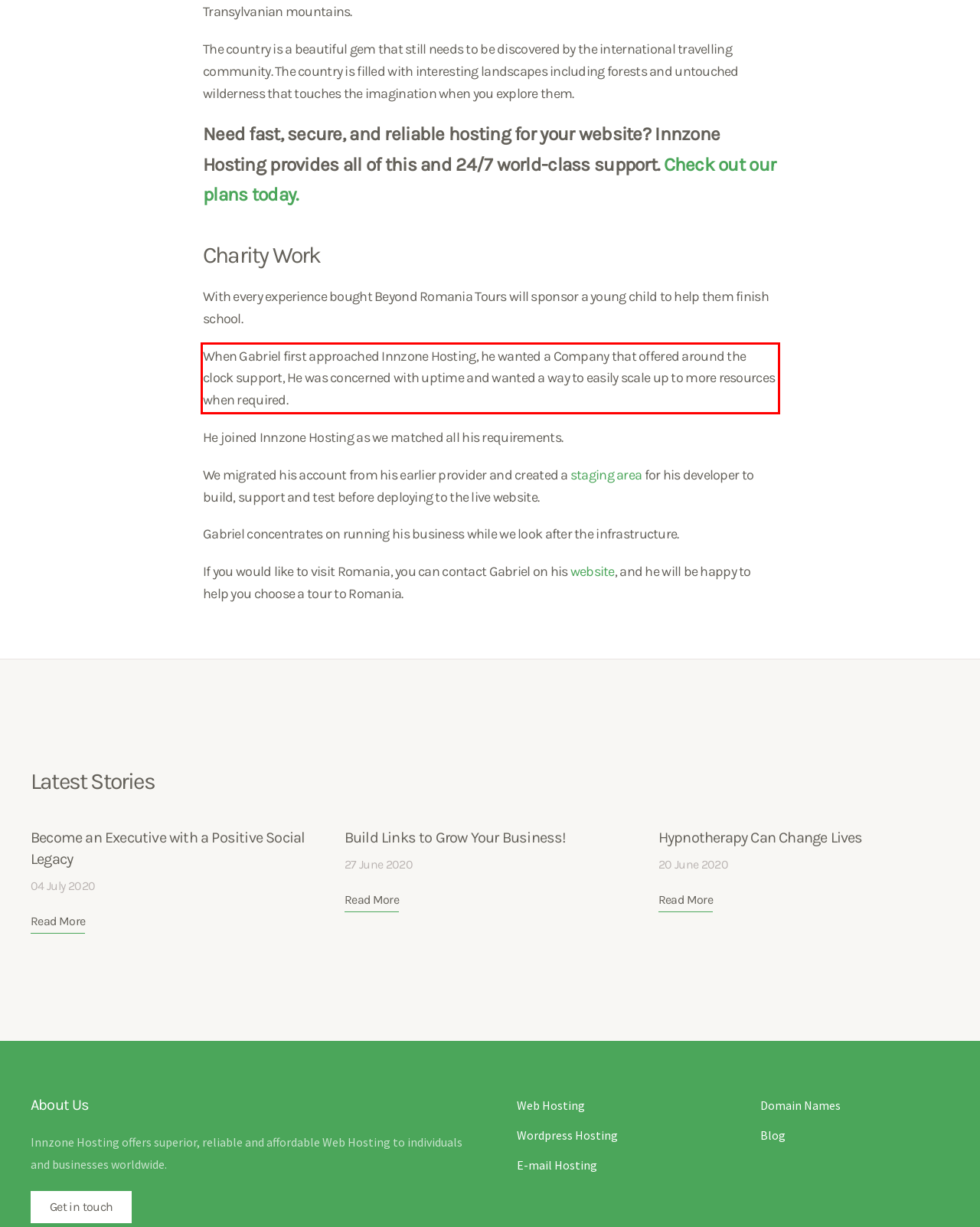Identify the text inside the red bounding box in the provided webpage screenshot and transcribe it.

When Gabriel first approached Innzone Hosting, he wanted a Company that offered around the clock support, He was concerned with uptime and wanted a way to easily scale up to more resources when required.